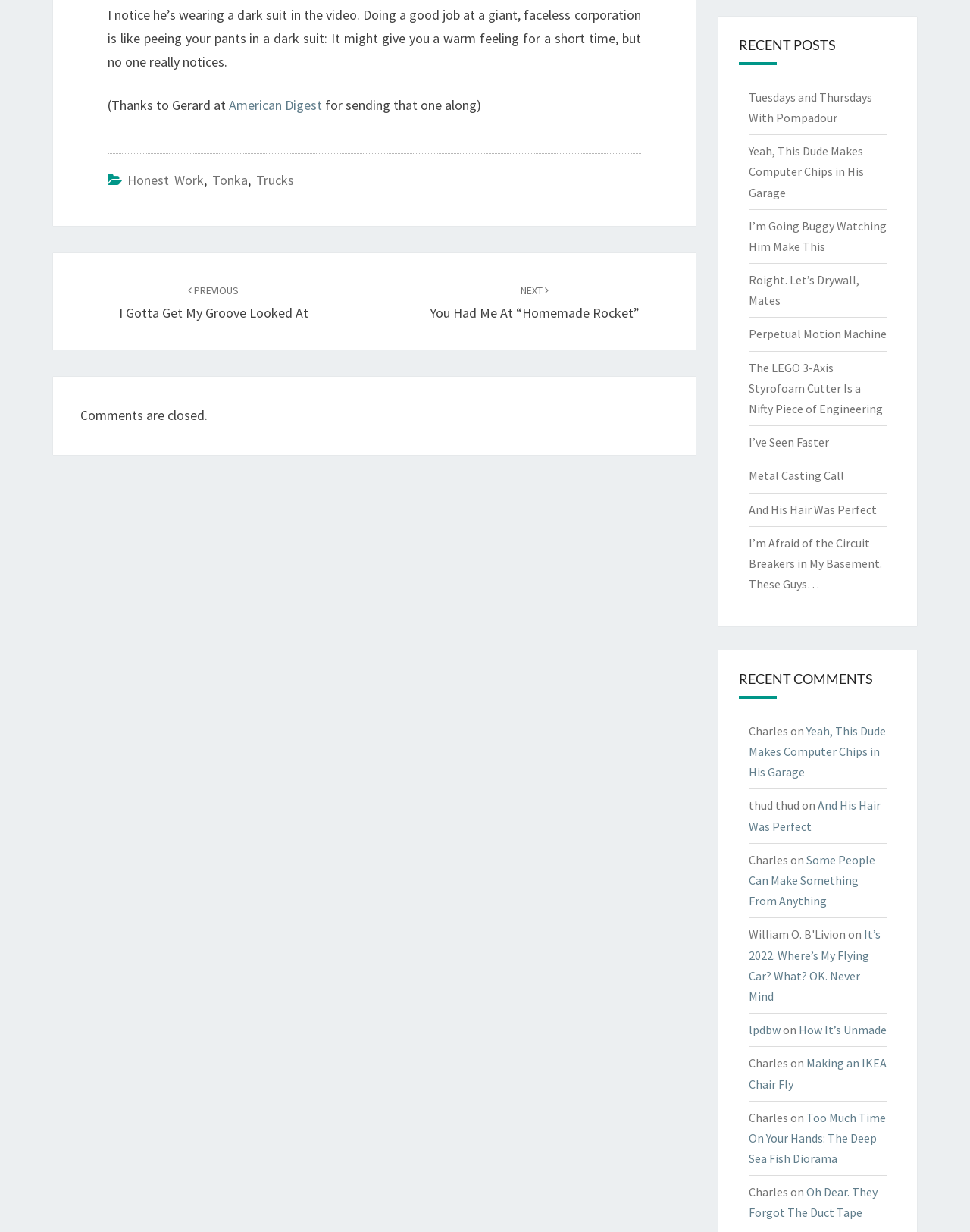What is the name of the blog or website?
Based on the image, respond with a single word or phrase.

Honest Work